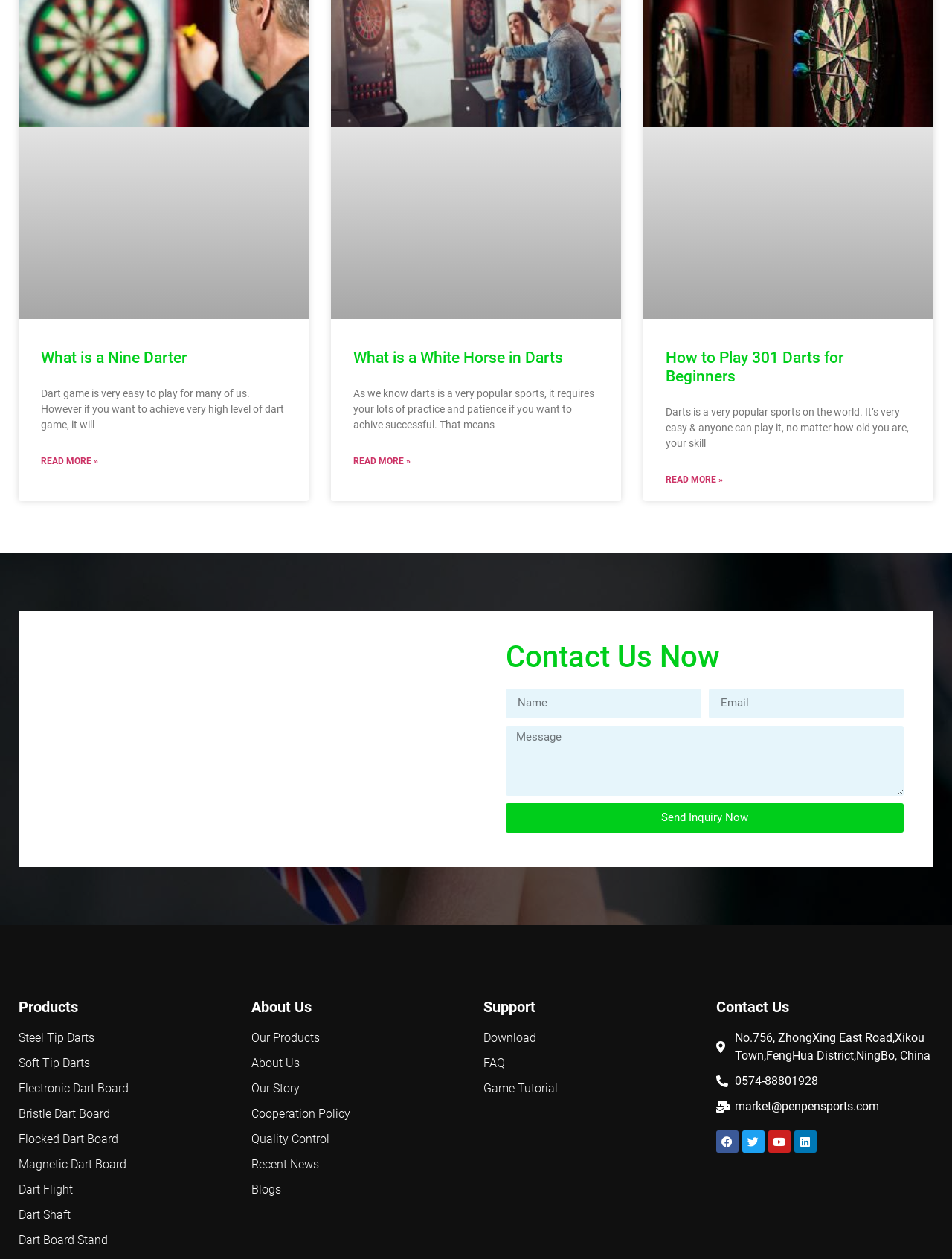Specify the bounding box coordinates of the element's region that should be clicked to achieve the following instruction: "Click on 'What is a Nine Darter' to learn more". The bounding box coordinates consist of four float numbers between 0 and 1, in the format [left, top, right, bottom].

[0.043, 0.277, 0.196, 0.291]